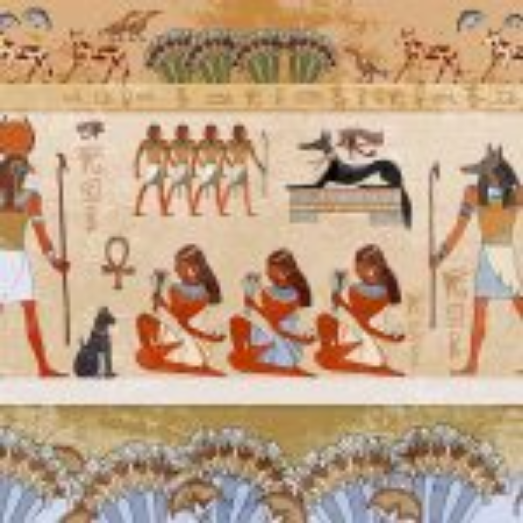What does the black dog symbolize?
Look at the image and answer with only one word or phrase.

loyalty or protection